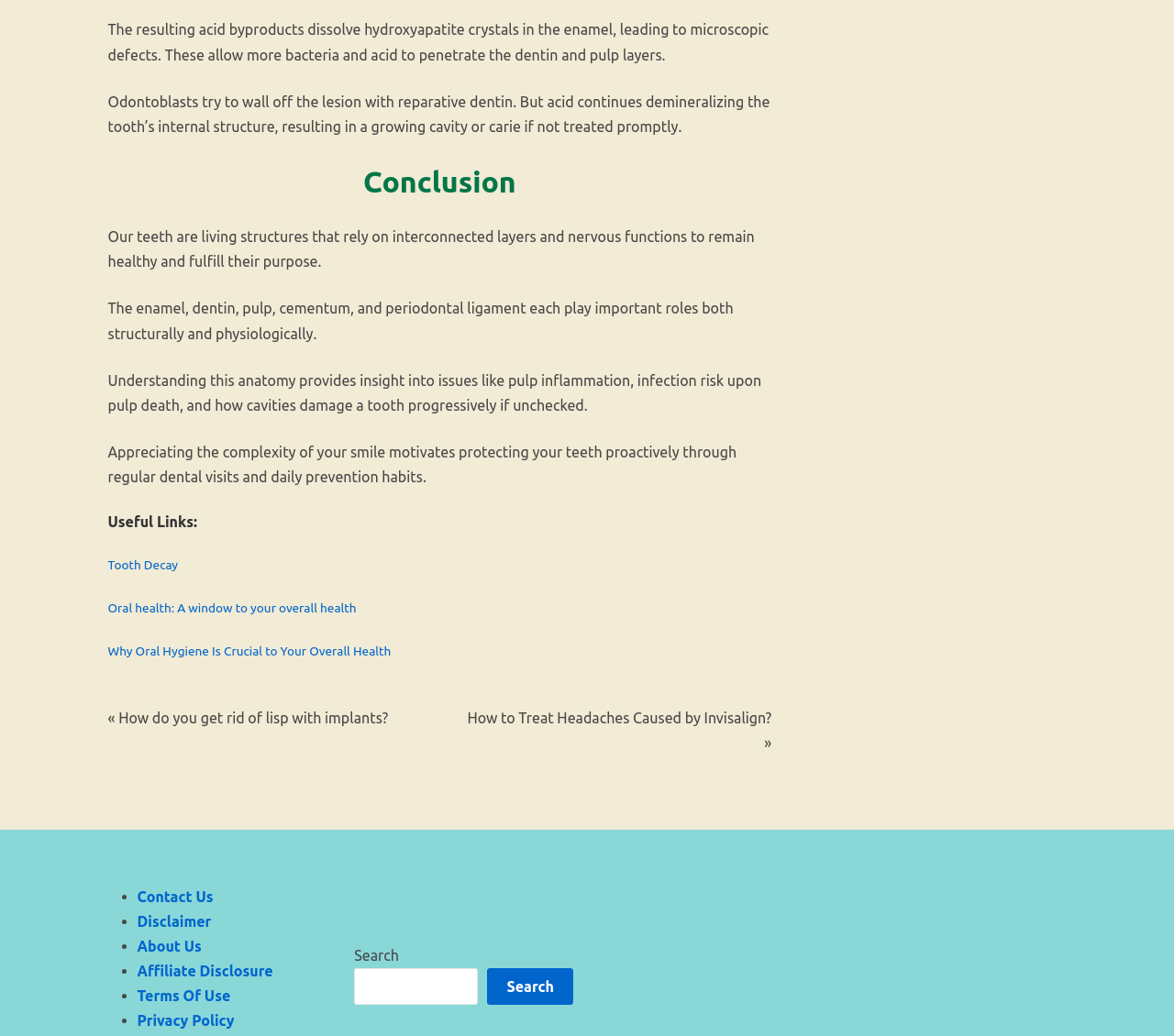What is located at the bottom of the webpage?
Based on the screenshot, give a detailed explanation to answer the question.

The bottom of the webpage contains links to 'Contact Us', 'Disclaimer', 'About Us', 'Affiliate Disclosure', 'Terms Of Use', and 'Privacy Policy', as well as a search bar and navigation links to 'Posts'.